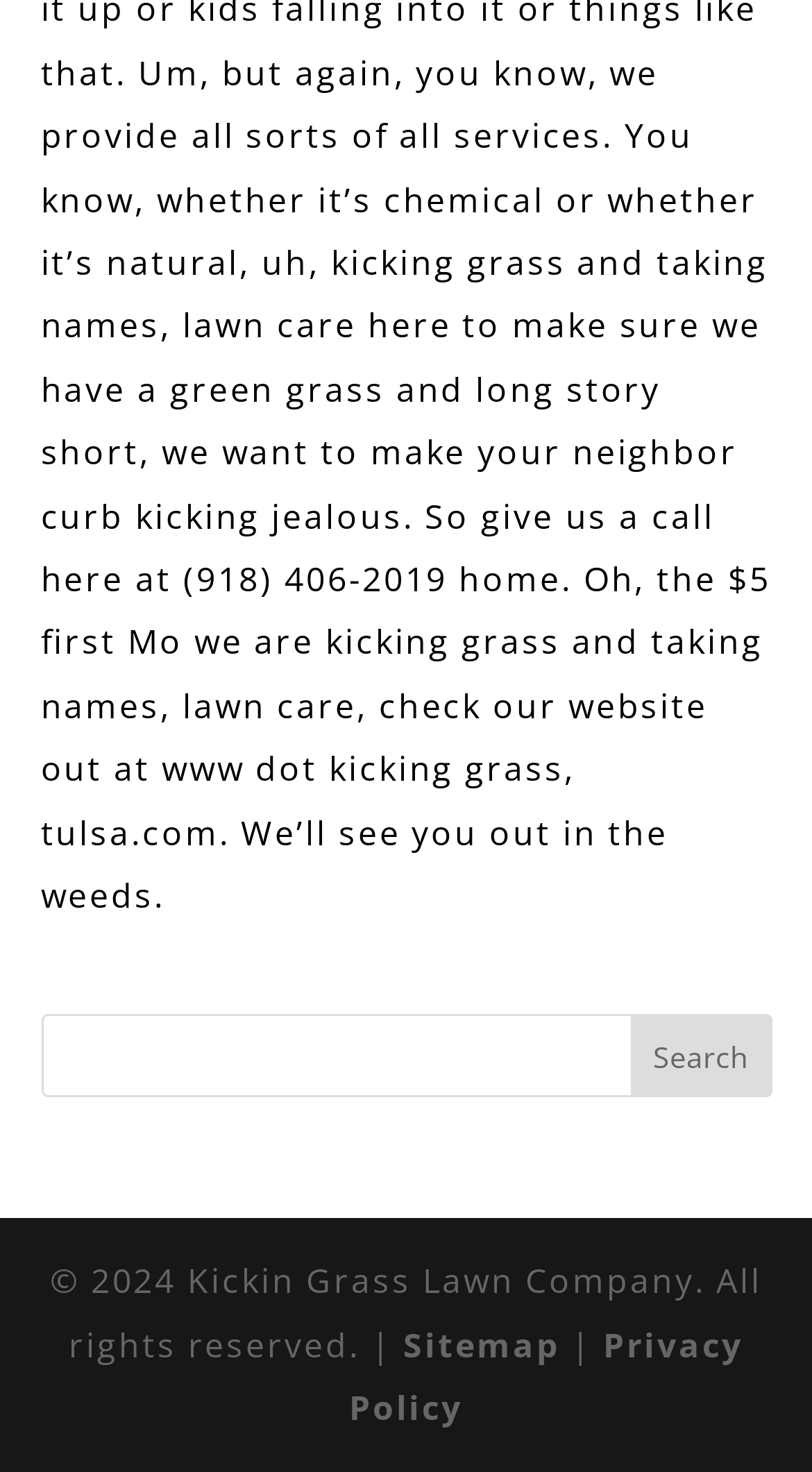Give a concise answer of one word or phrase to the question: 
What type of company is this website for?

Lawn company